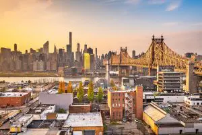Convey a rich and detailed description of the image.

The image captures a stunning view of New York City, showcasing the iconic skyline punctuated by tall buildings and architectural marvels, with a warm sunset casting a golden hue across the scene. In the foreground, there are rooftops of urban structures, adding depth to the composition. The famous Queensboro Bridge, also known as the 59th Street Bridge, elegantly spans the East River, connecting Manhattan and Queens. This picturesque landscape beautifully highlights the vibrancy and dynamism of urban life, making it an ideal backdrop for luxurious experiences such as Hummer limo rentals, perfect for elevating special occasions in the bustling metropolis.